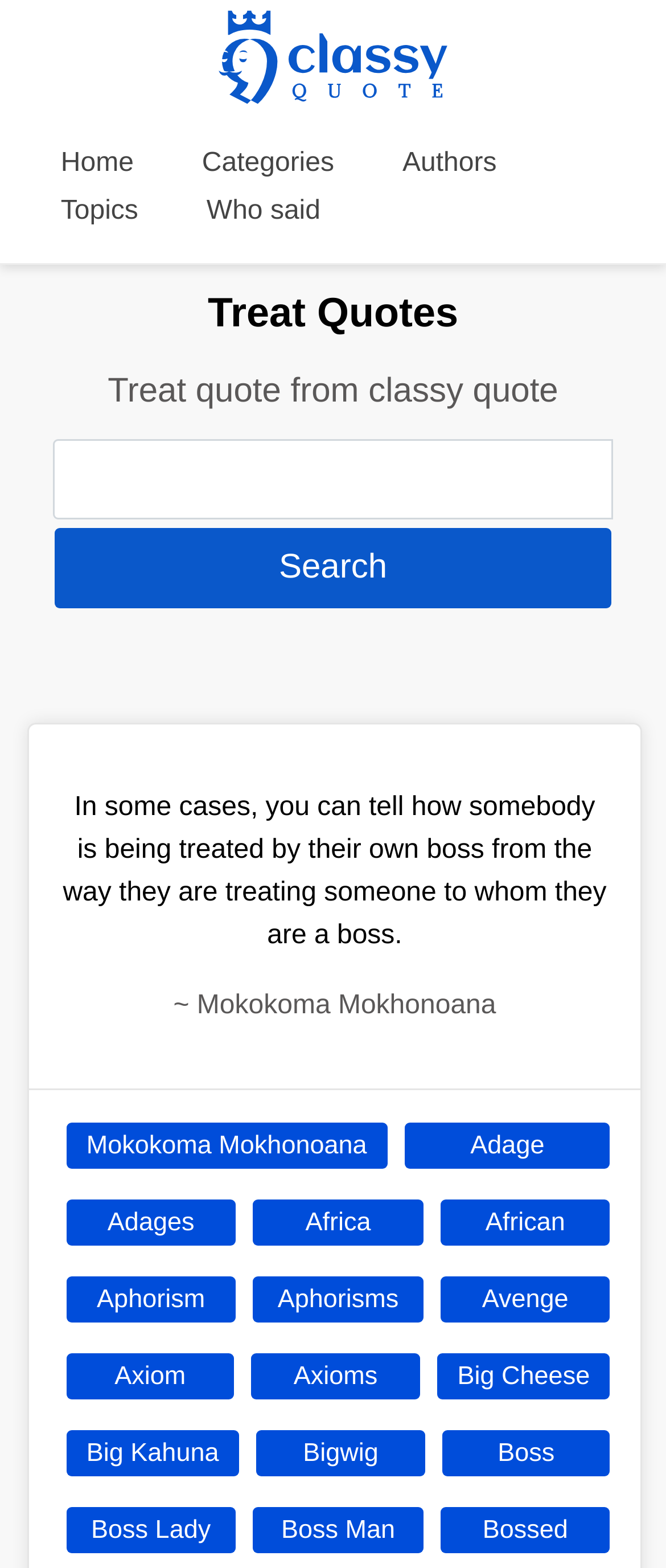Provide the bounding box coordinates of the section that needs to be clicked to accomplish the following instruction: "View quotes by Mokokoma Mokhonoana."

[0.099, 0.716, 0.582, 0.745]